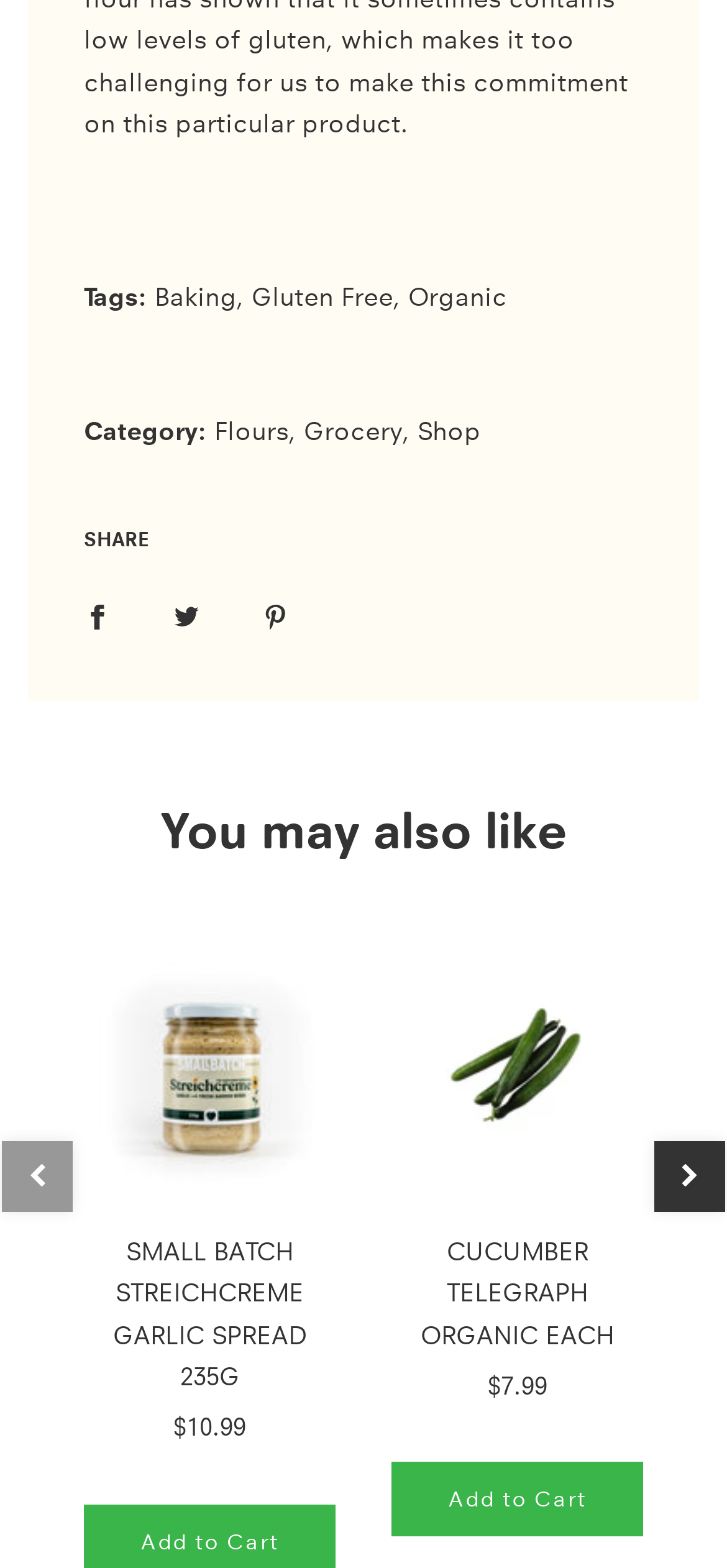What are the categories of products?
Carefully analyze the image and provide a detailed answer to the question.

Based on the webpage, I can see that there are three categories of products listed: Flours, Grocery, and Shop. These categories are listed under the 'Category:' label.